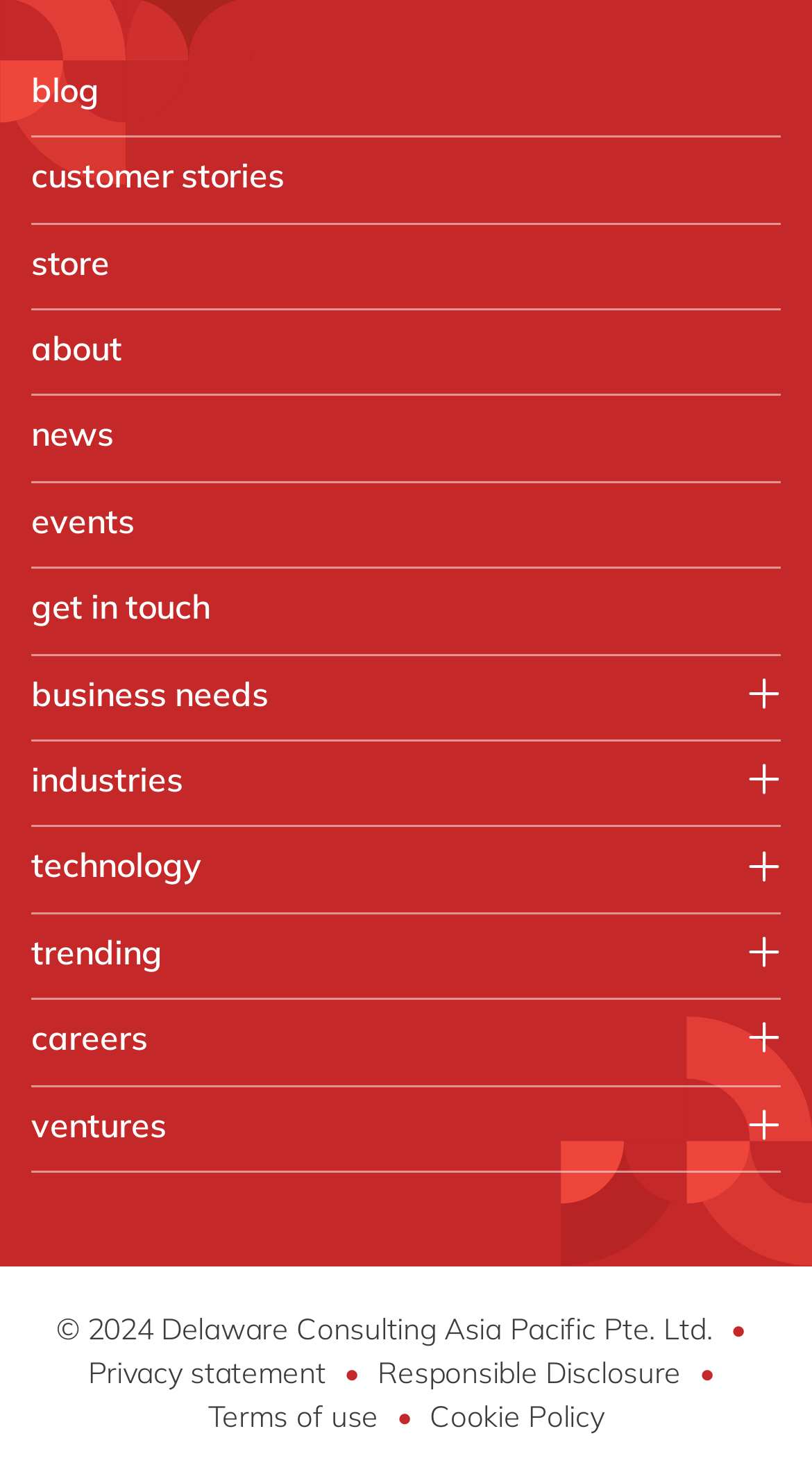From the given element description: "Microsoft Power BI", find the bounding box for the UI element. Provide the coordinates as four float numbers between 0 and 1, in the order [left, top, right, bottom].

[0.038, 0.647, 0.347, 0.683]